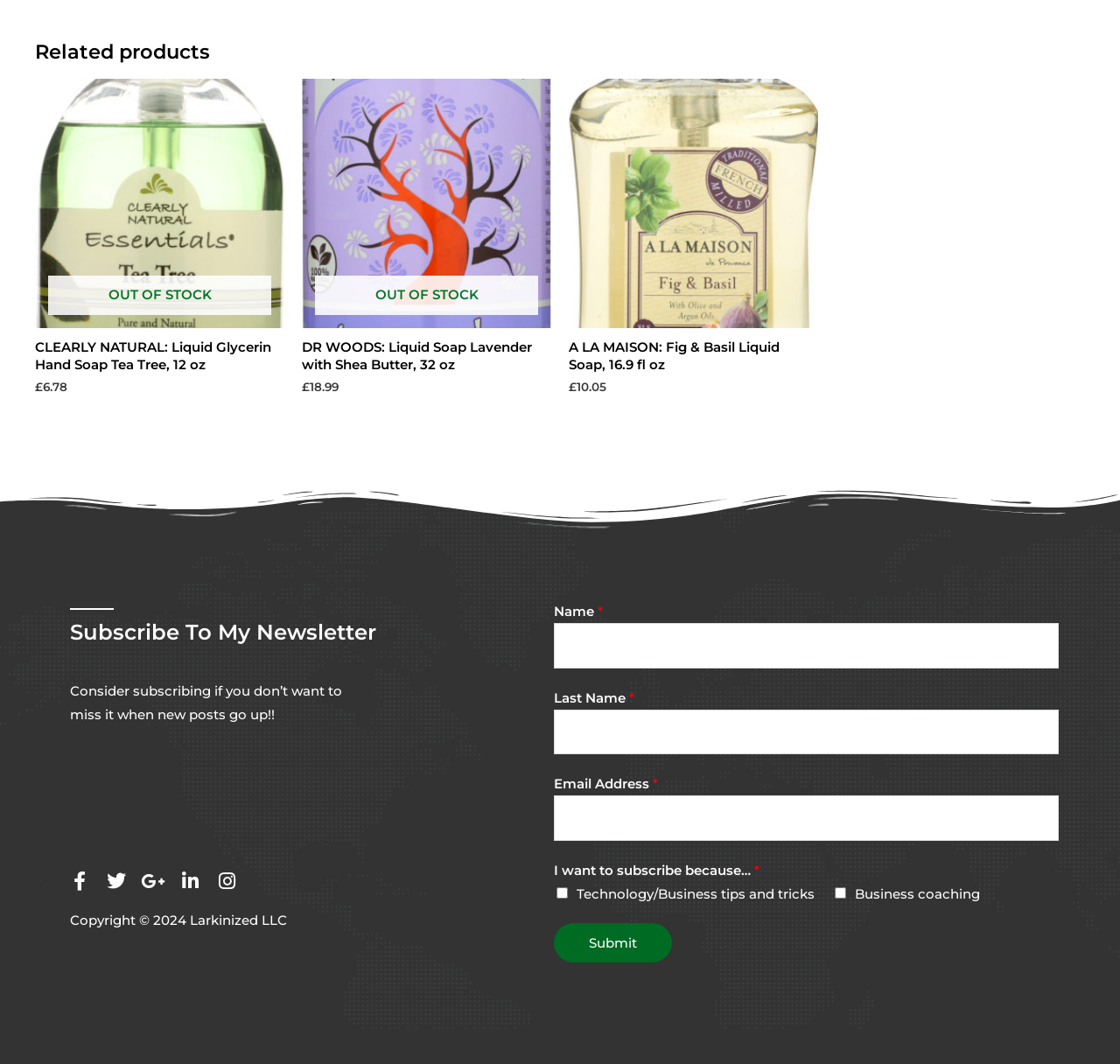Please answer the following question using a single word or phrase: 
What is the purpose of the checkboxes?

Select subscription topics